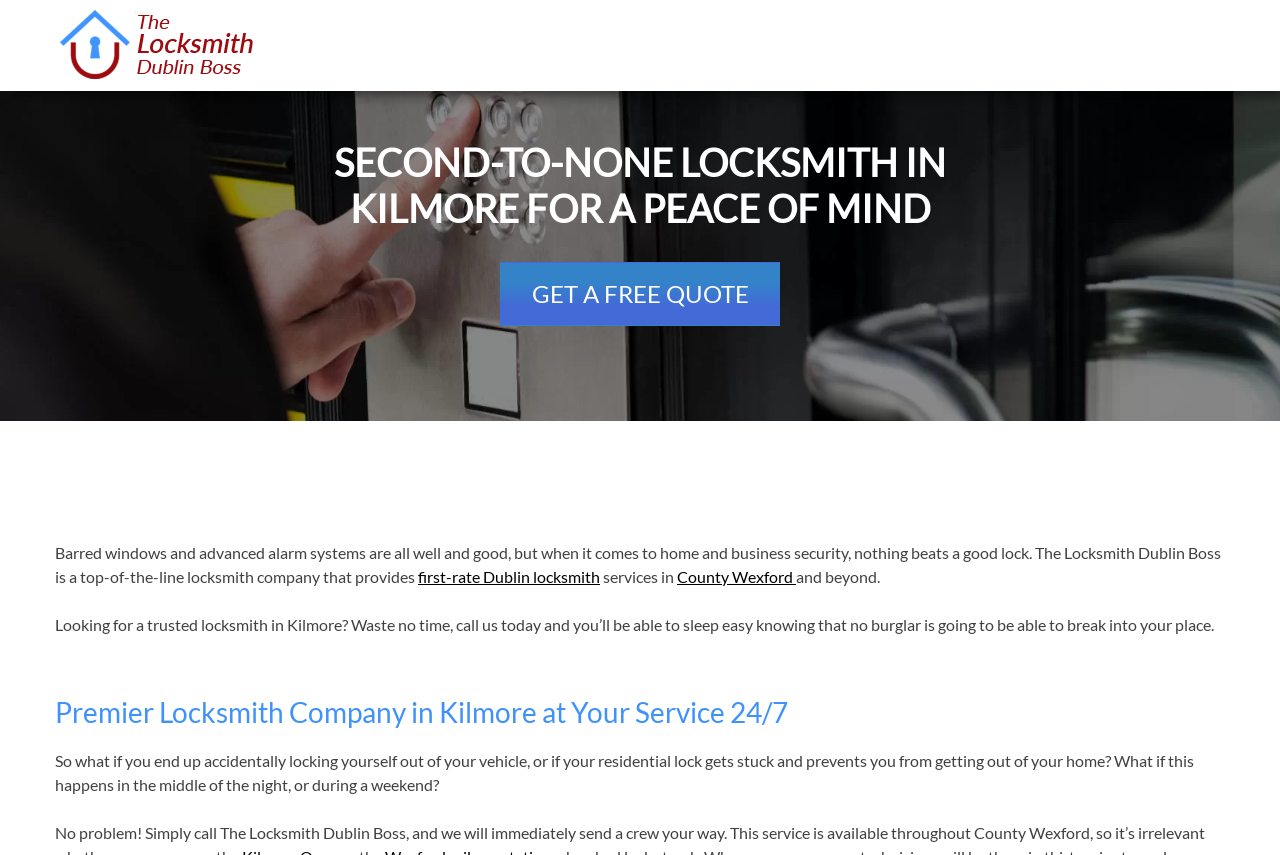Determine the bounding box coordinates for the UI element described. Format the coordinates as (top-left x, top-left y, bottom-right x, bottom-right y) and ensure all values are between 0 and 1. Element description: alt="The Locksmith Dublin Boss"

[0.047, 0.0, 0.198, 0.105]